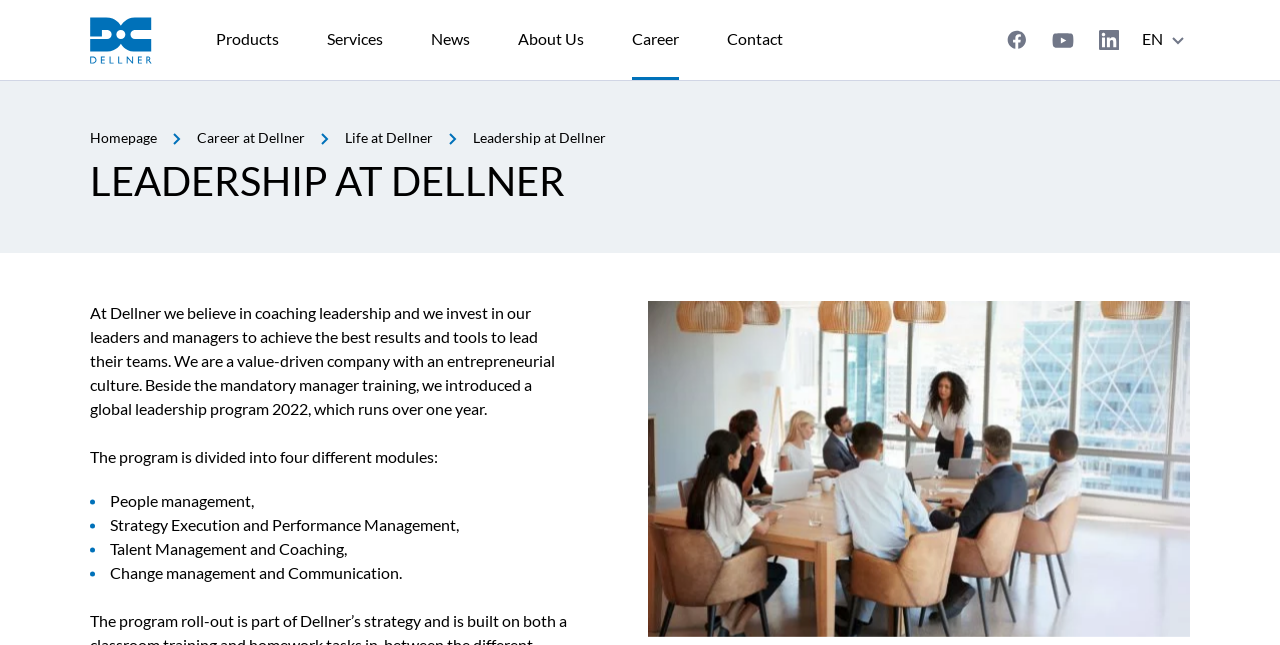Can you determine the bounding box coordinates of the area that needs to be clicked to fulfill the following instruction: "View products"?

[0.169, 0.0, 0.218, 0.125]